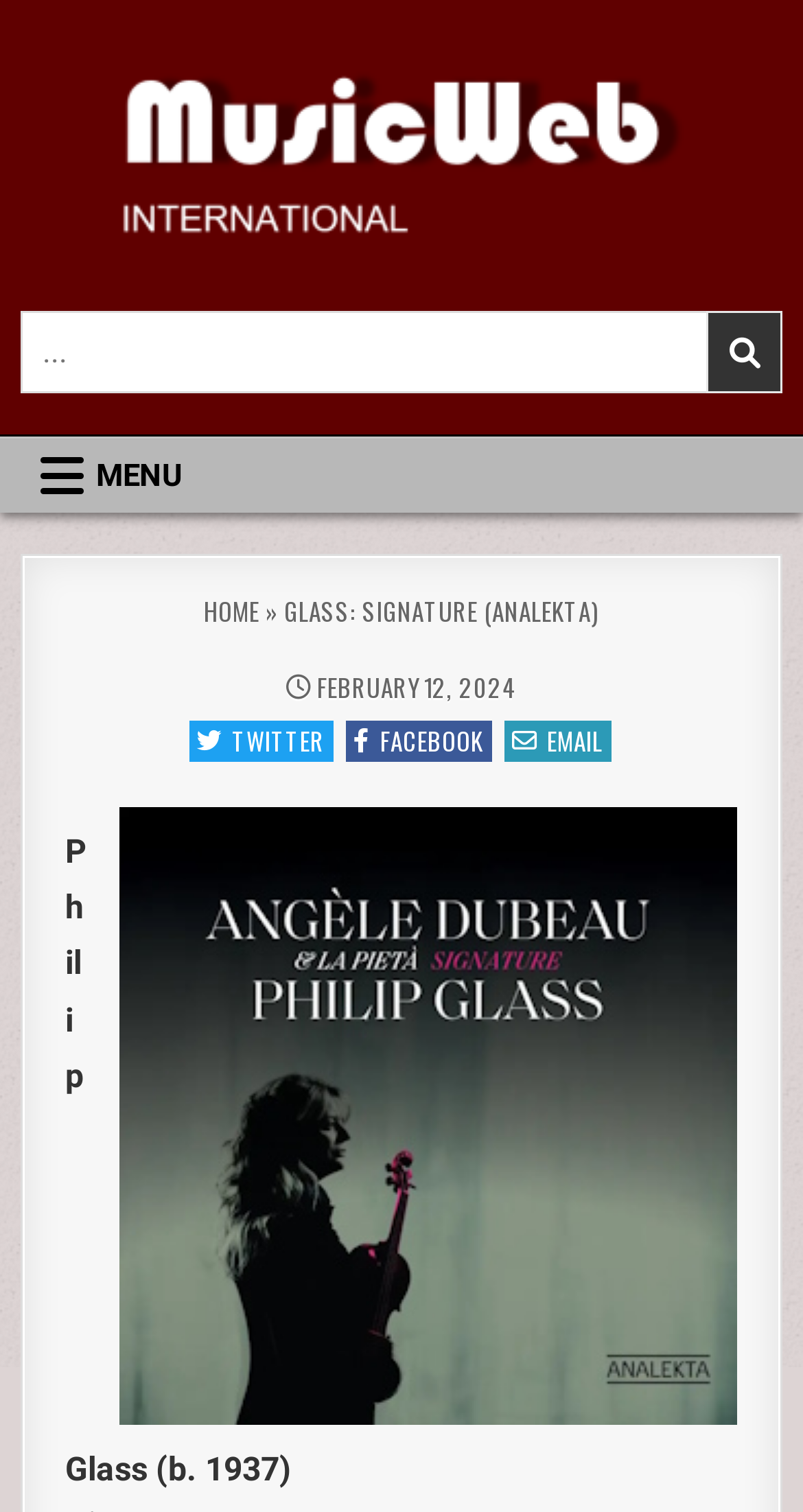Determine the bounding box coordinates for the region that must be clicked to execute the following instruction: "View Philip Glass's profile".

[0.081, 0.55, 0.363, 0.985]